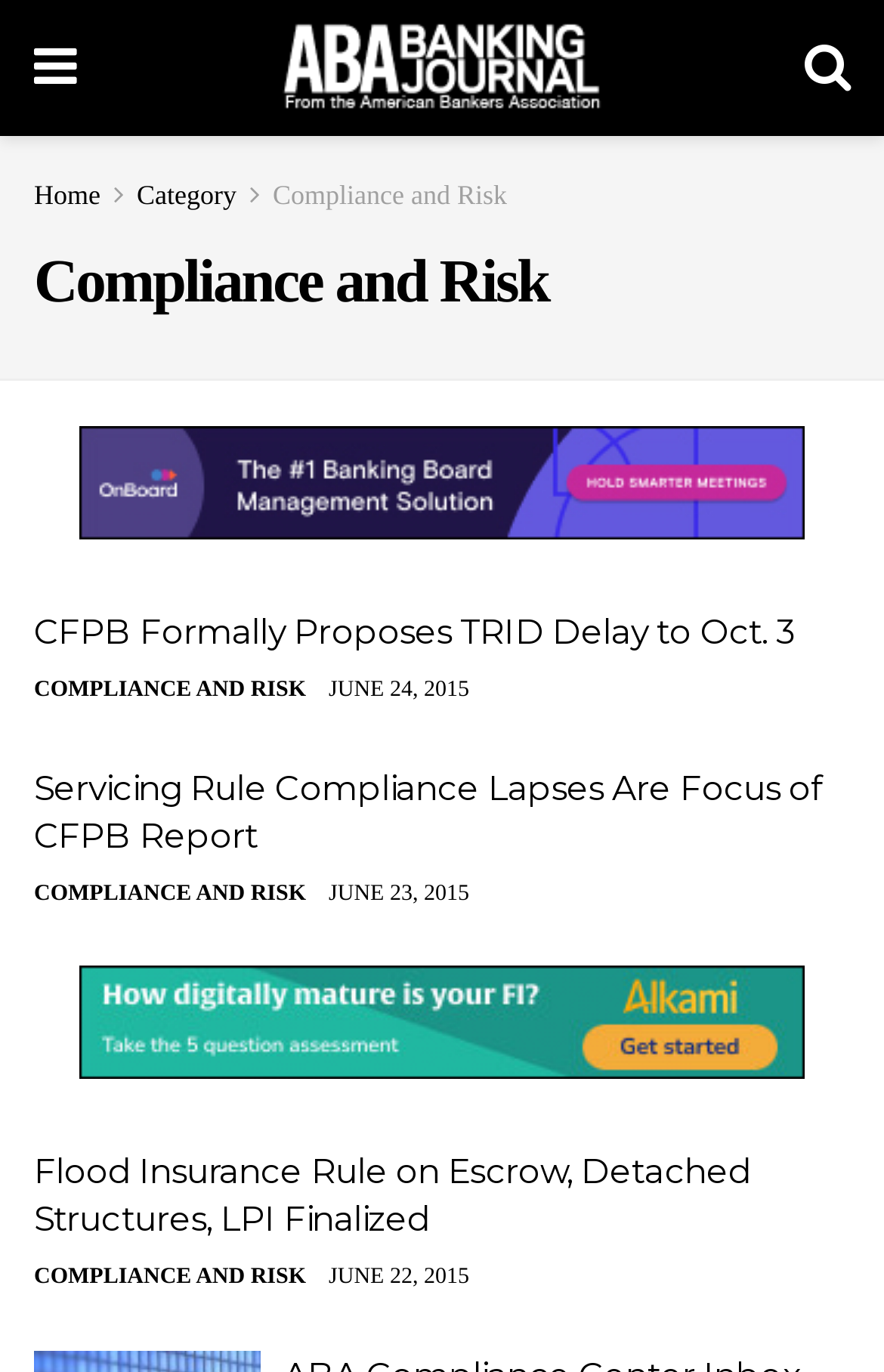Observe the image and answer the following question in detail: What is the purpose of the links with dates?

The links with dates, such as 'JUNE 24, 2015', are likely indicating the publication date of the corresponding articles, providing context and timing information to the readers.